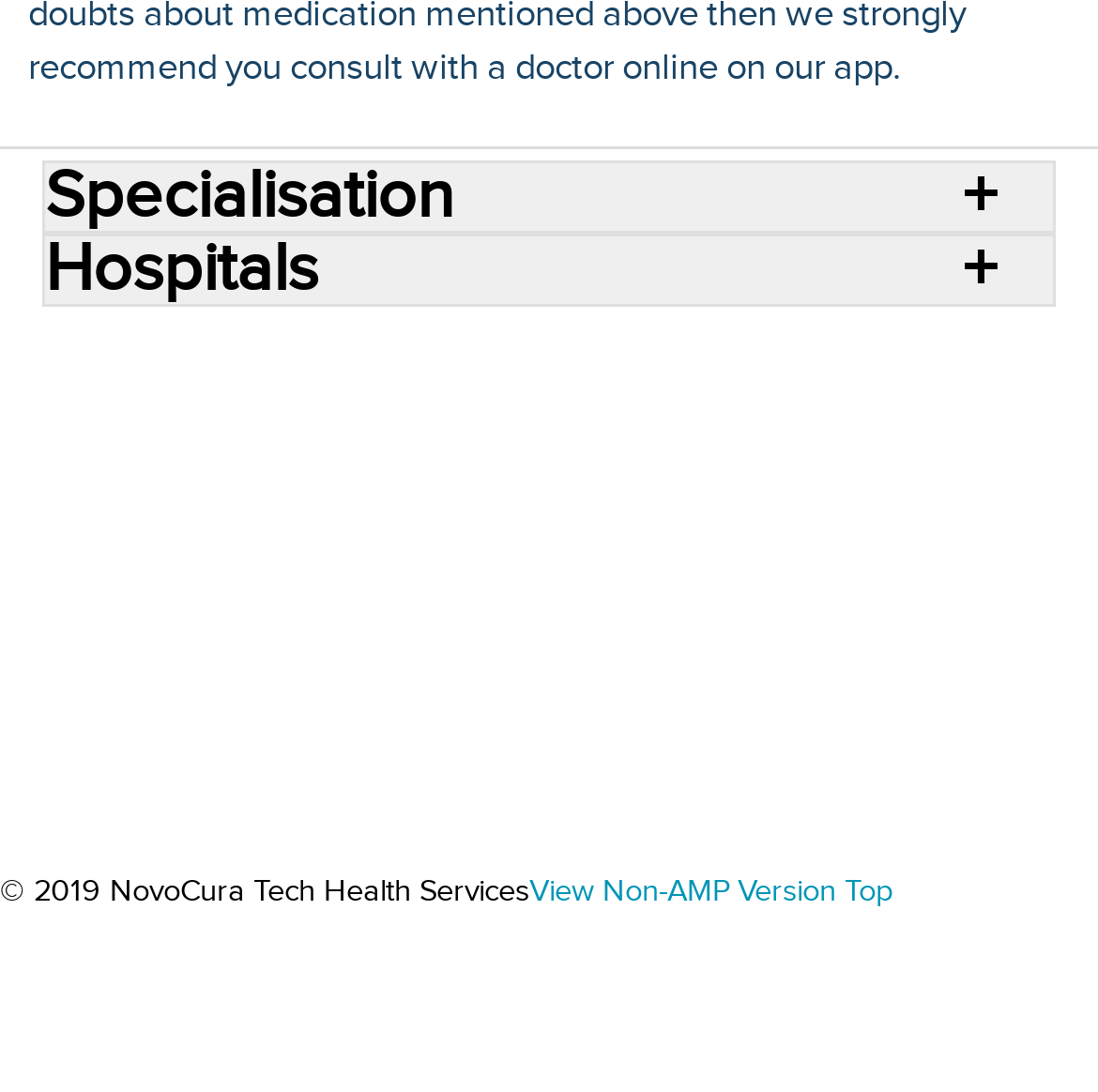Using the provided description Medicine Delivery, find the bounding box coordinates for the UI element. Provide the coordinates in (top-left x, top-left y, bottom-right x, bottom-right y) format, ensuring all values are between 0 and 1.

[0.438, 0.36, 0.695, 0.401]